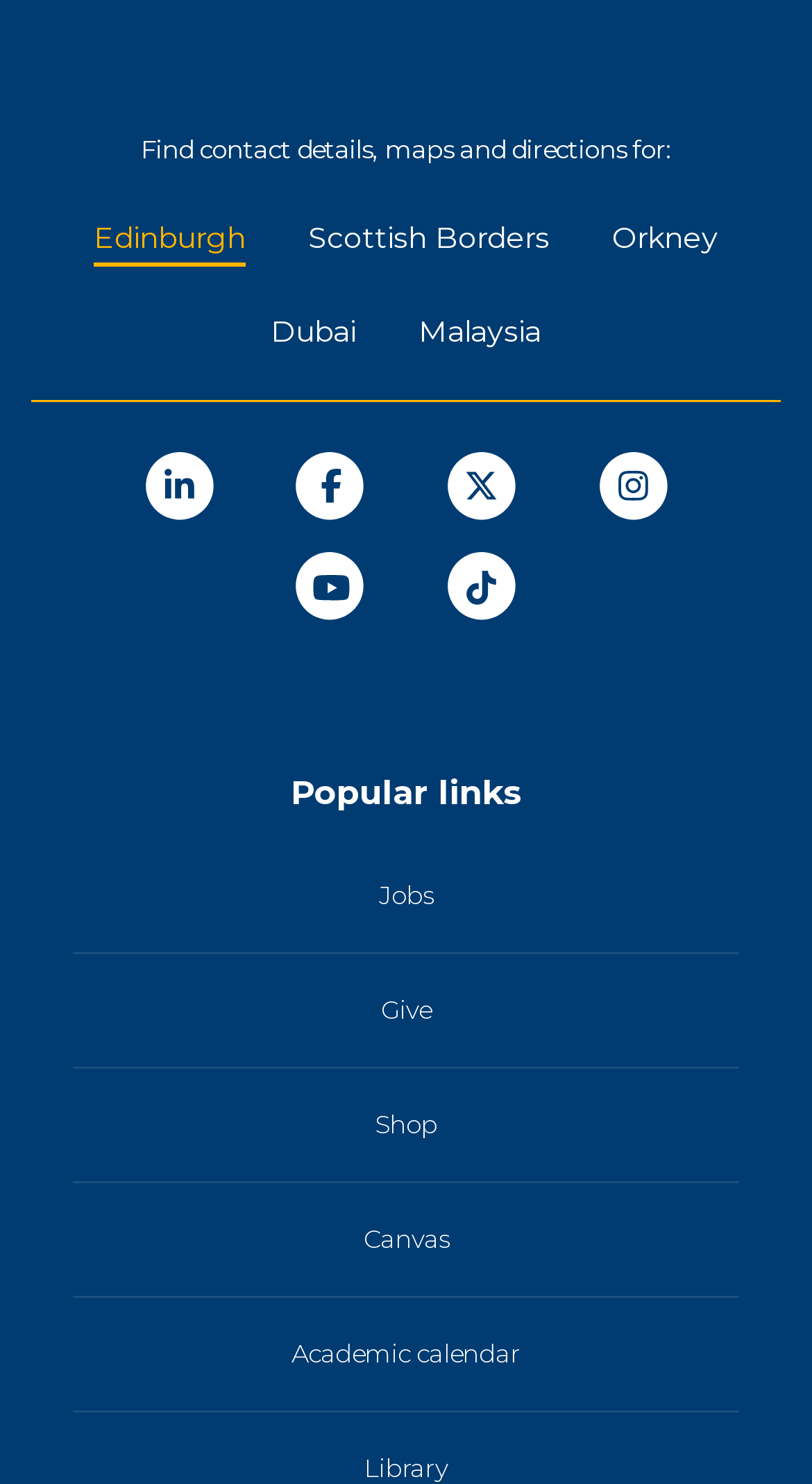Please find the bounding box coordinates of the clickable region needed to complete the following instruction: "Find Edinburgh Campus contact details". The bounding box coordinates must consist of four float numbers between 0 and 1, i.e., [left, top, right, bottom].

[0.115, 0.145, 0.303, 0.179]